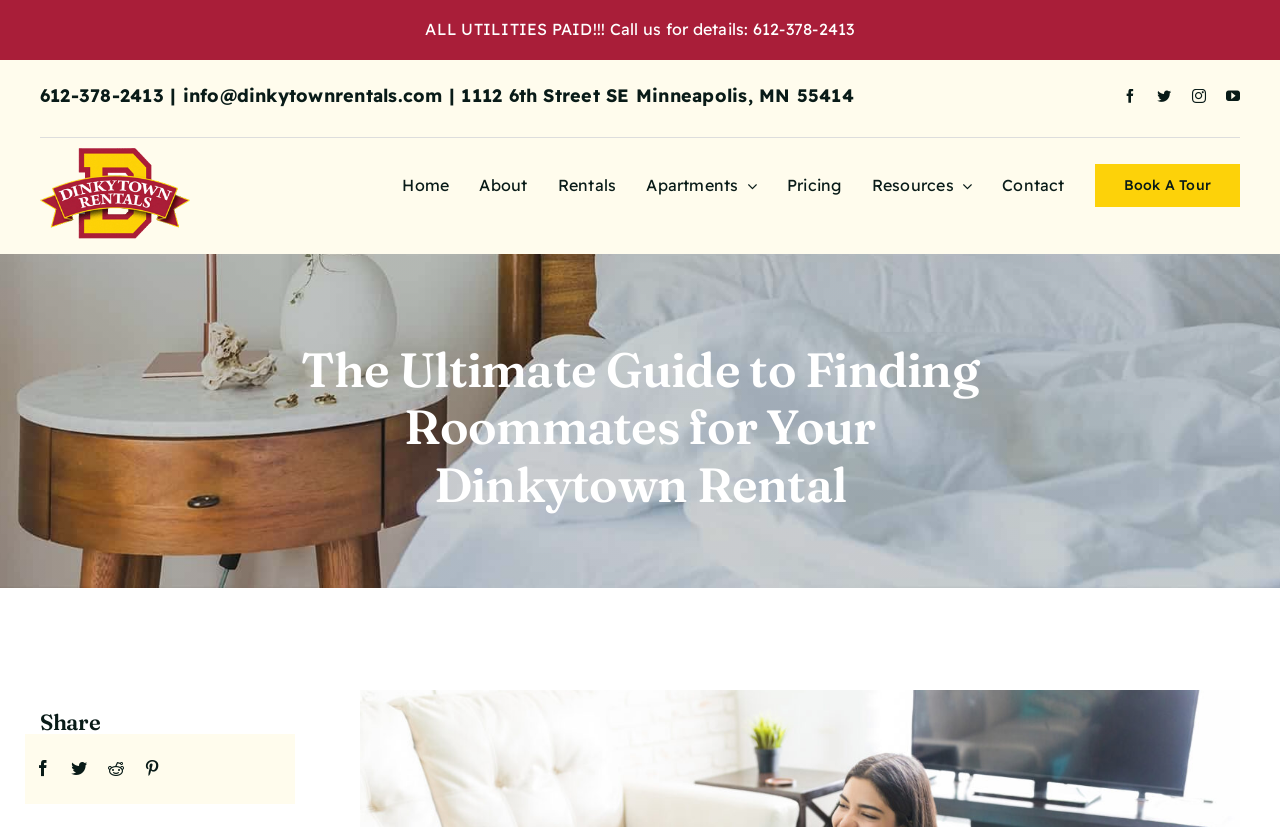Please identify the bounding box coordinates of the clickable region that I should interact with to perform the following instruction: "Visit the Facebook page". The coordinates should be expressed as four float numbers between 0 and 1, i.e., [left, top, right, bottom].

[0.877, 0.108, 0.889, 0.125]